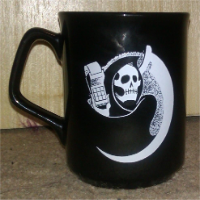Elaborate on the various elements present in the image.

This image features a striking black mug adorned with a white graphic design that includes a skull and a scythe, evoking themes of death and perhaps a playful take on mortality. The skull is accompanied by a stylized depiction of a grenade, adding an edgy element to the design. The mug's sleek, minimalist aesthetic makes it a perfect choice for those who enjoy dark humor or unique collectibles, particularly as a companion for late-night tax returns or other focus-driven activities. Ideal for the caffeinated beverage of your choice, this mug presents a whimsical yet bold statement piece for any kitchen or office setting.